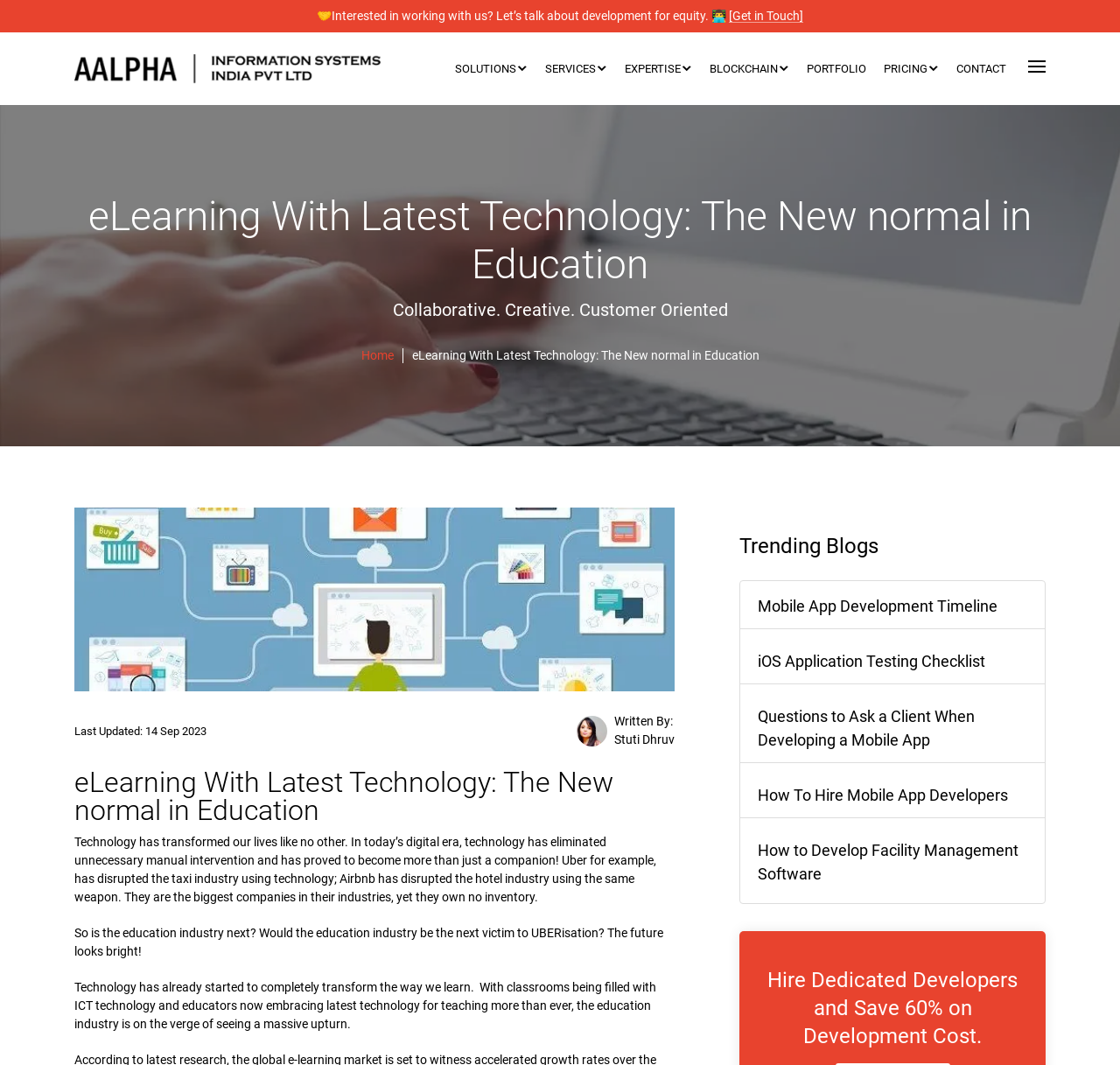Please provide a comprehensive answer to the question below using the information from the image: What is the date of the last update?

The date of the last update is mentioned in the static text 'Last Updated: 14 Sep 2023' which is located below the image 'elearning-india'.